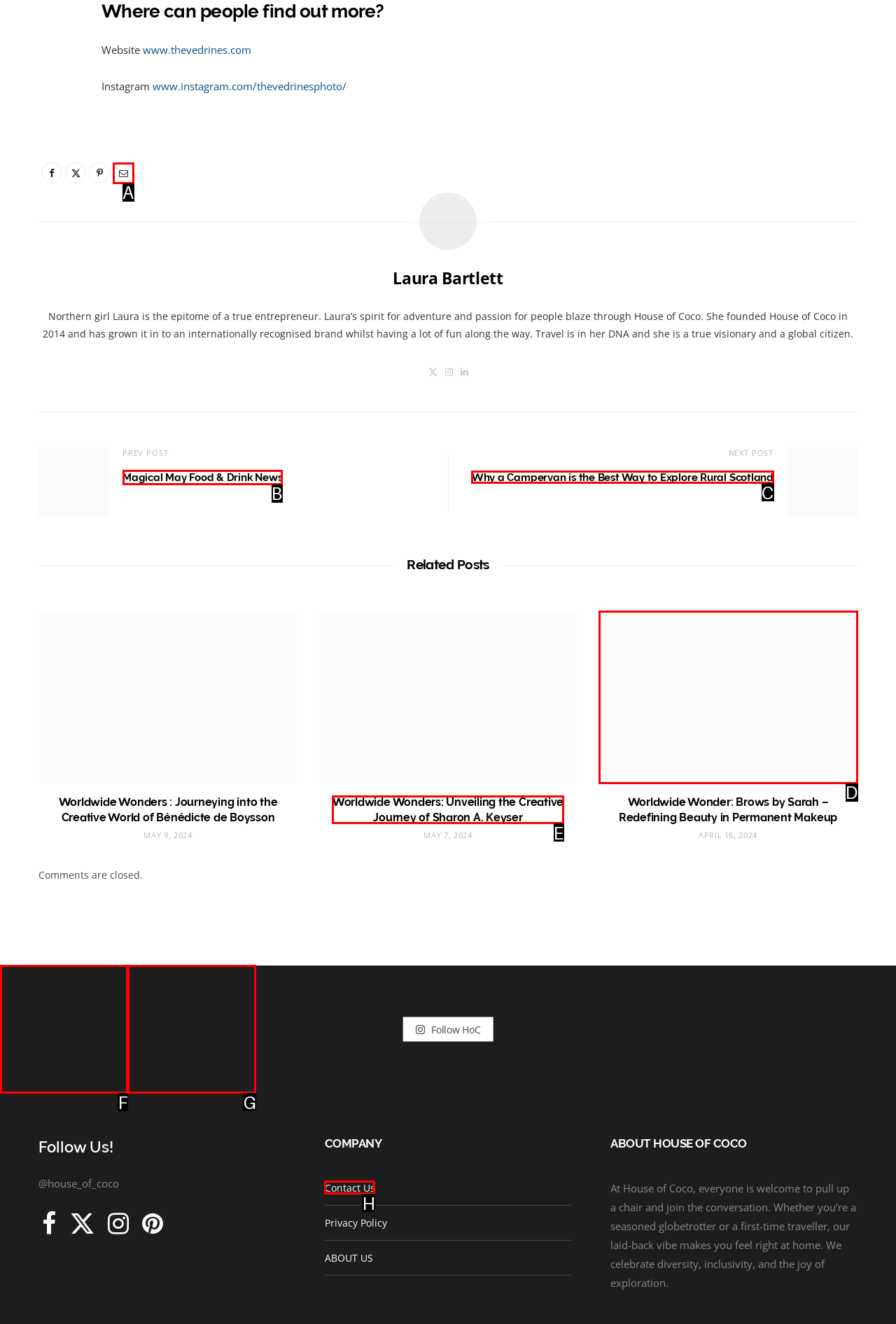Select the option I need to click to accomplish this task: Read the article about Magical May Food & Drink News
Provide the letter of the selected choice from the given options.

B